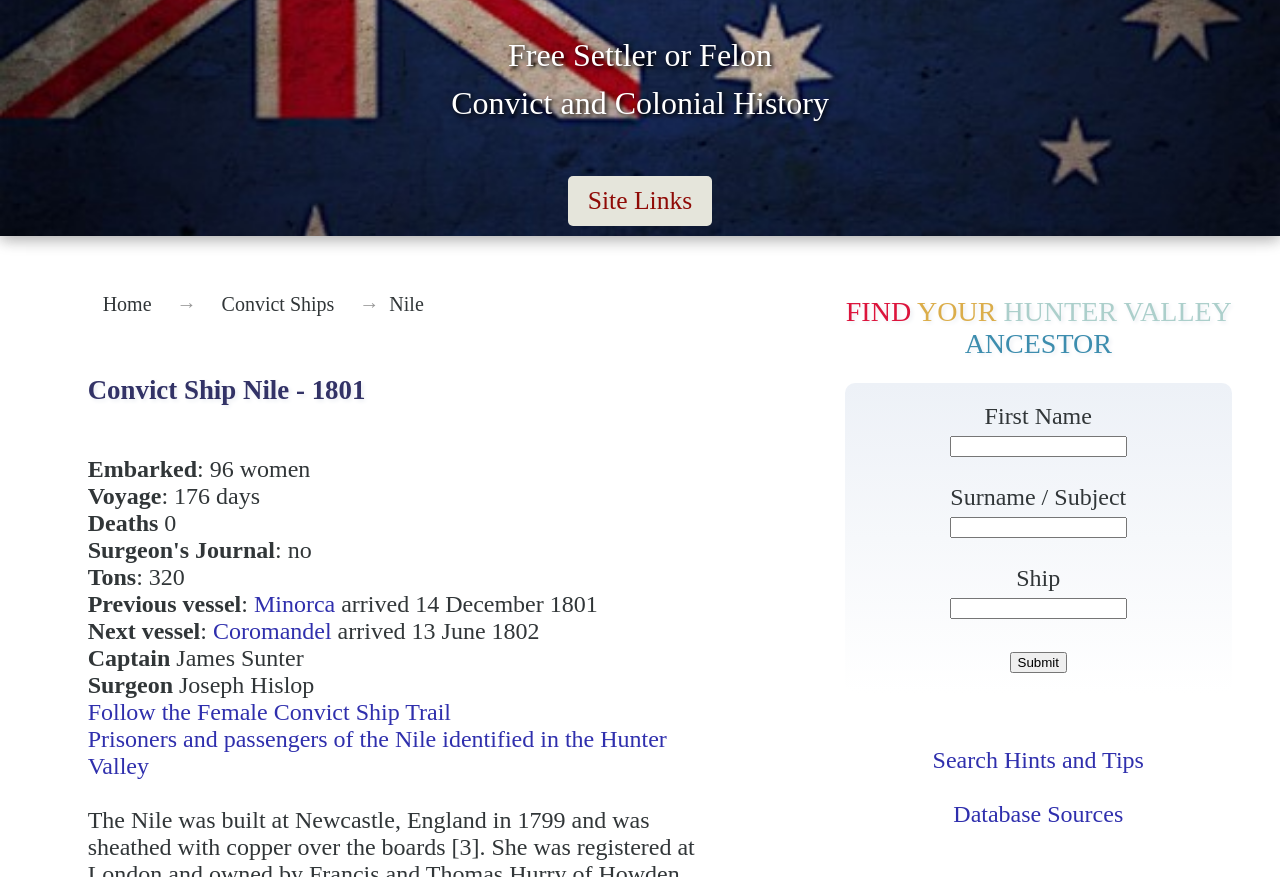Find and specify the bounding box coordinates that correspond to the clickable region for the instruction: "Search for a convict by first name".

[0.742, 0.498, 0.88, 0.522]